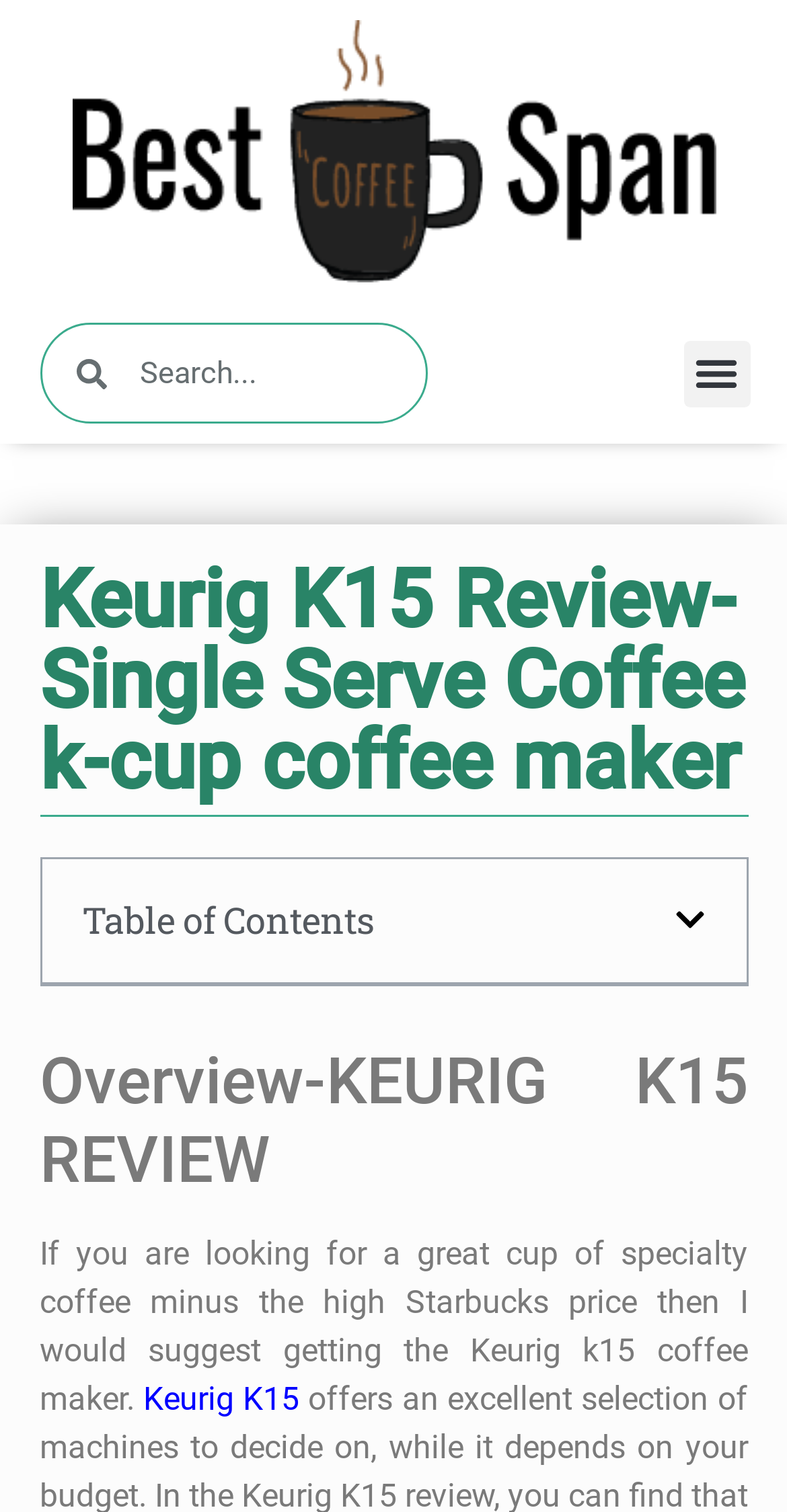What is the alternative coffee maker mentioned?
Respond to the question with a single word or phrase according to the image.

Keurig k-mini